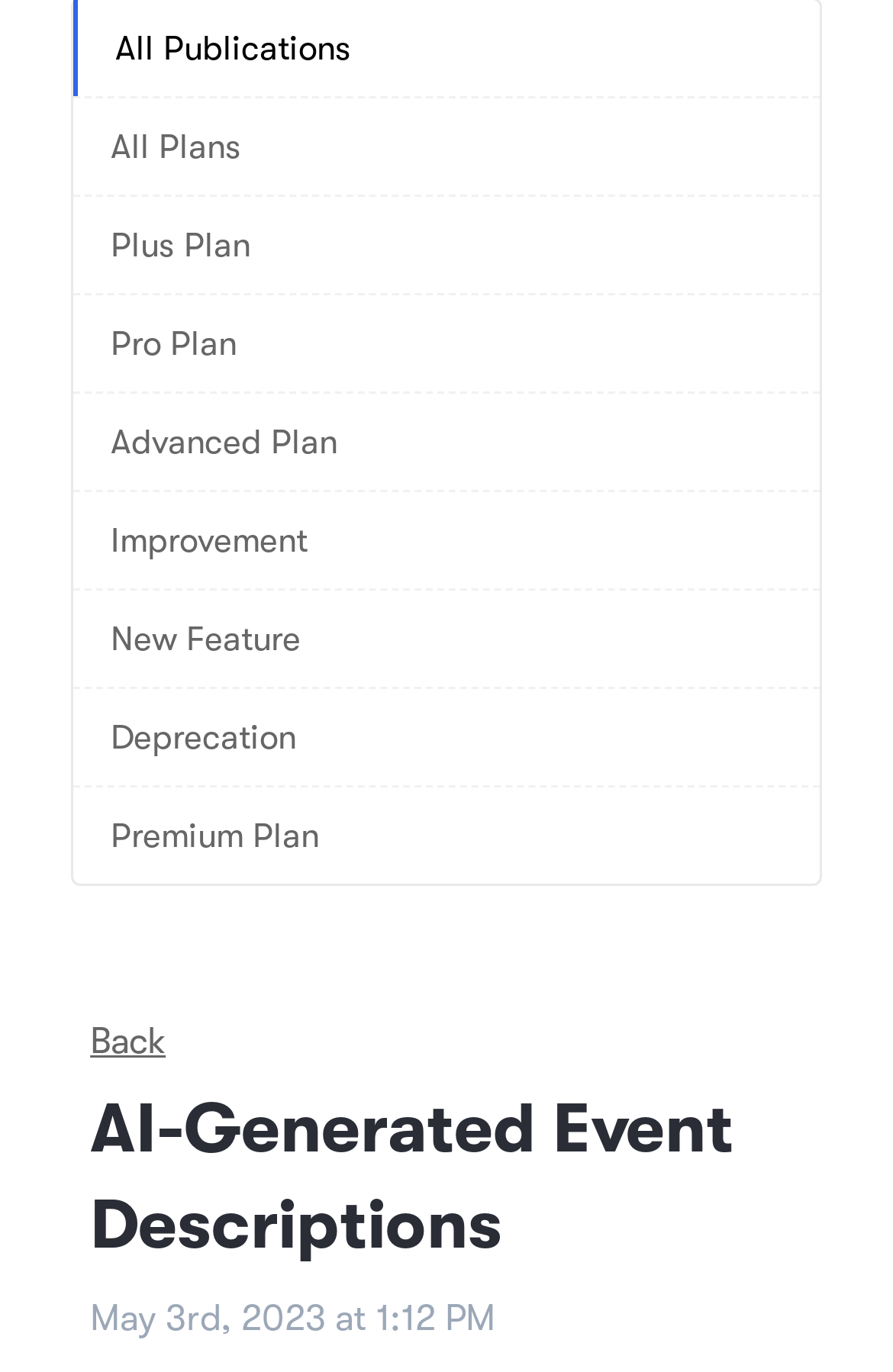Locate the bounding box coordinates of the UI element described by: "Back". Provide the coordinates as four float numbers between 0 and 1, formatted as [left, top, right, bottom].

[0.101, 0.745, 0.186, 0.775]